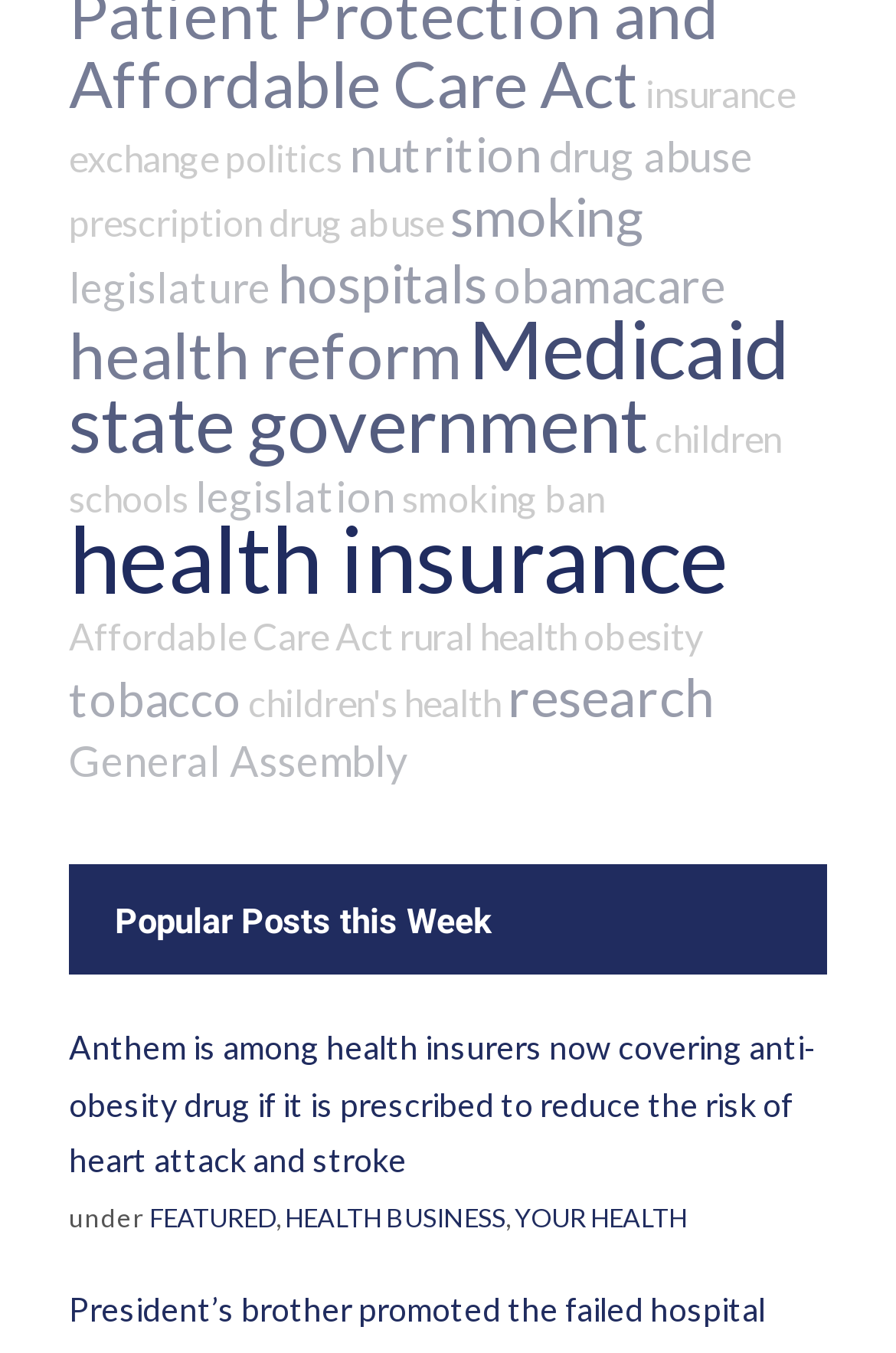Find the bounding box coordinates for the area that should be clicked to accomplish the instruction: "click 고페이알바 link".

None